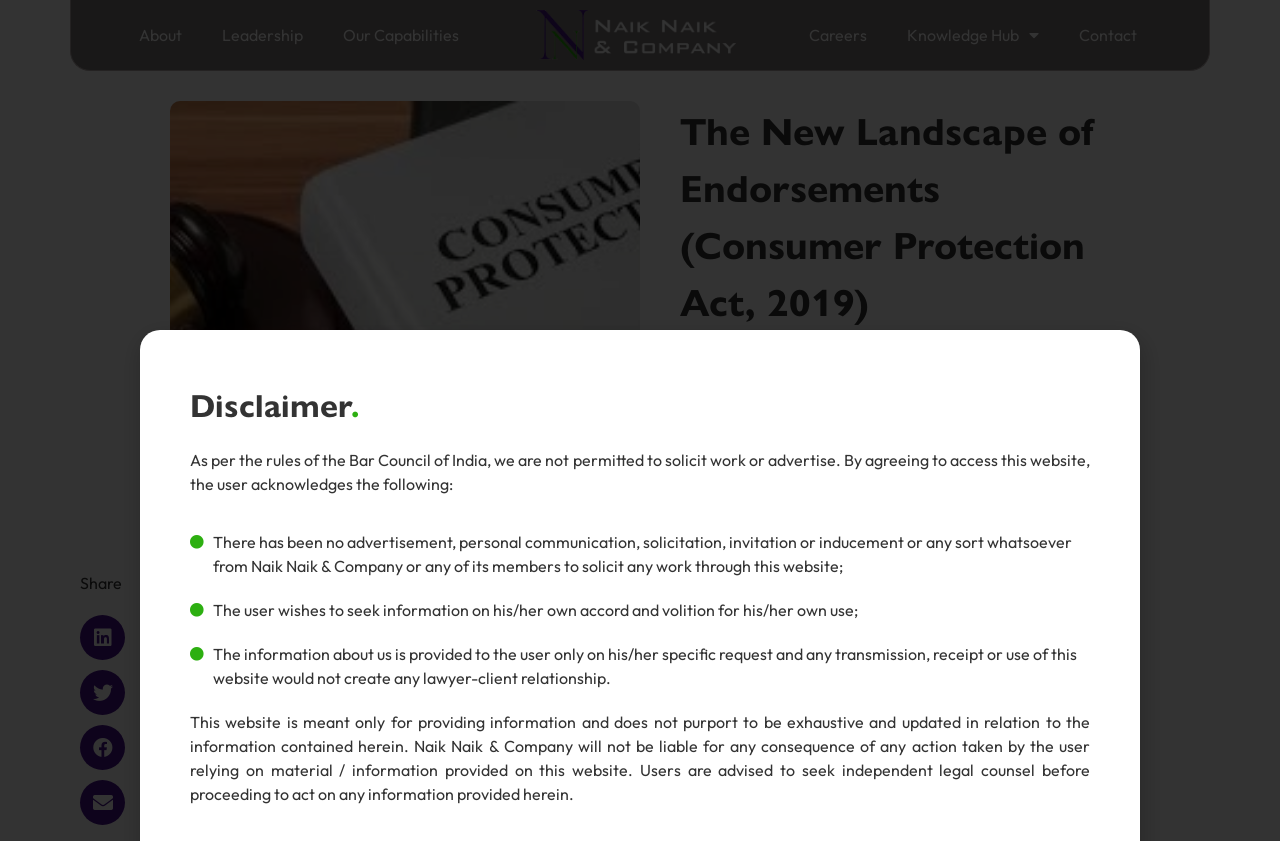What is the purpose of the website?
Please ensure your answer is as detailed and informative as possible.

I found the purpose of the website by reading the disclaimer section which states that 'This website is meant only for providing information'.